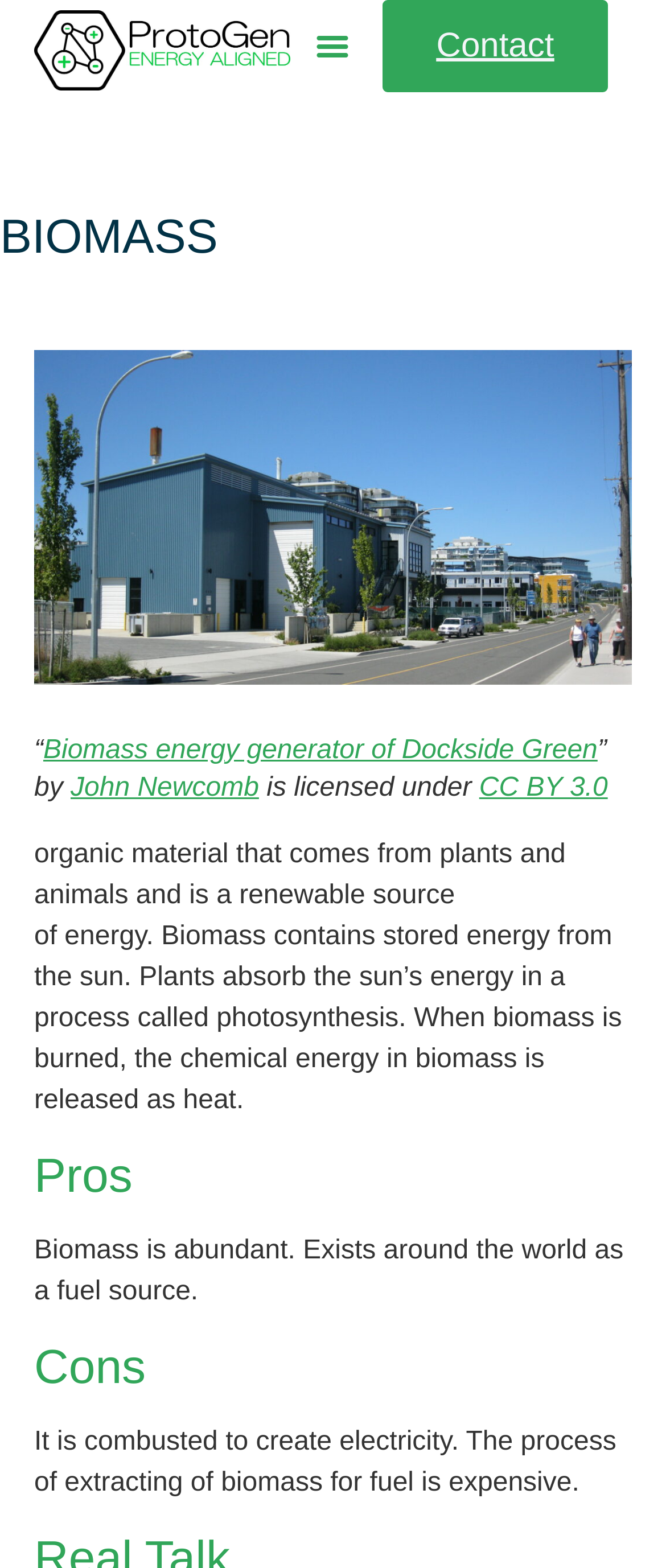Respond to the question below with a single word or phrase: What is the purpose of burning biomass?

To release energy